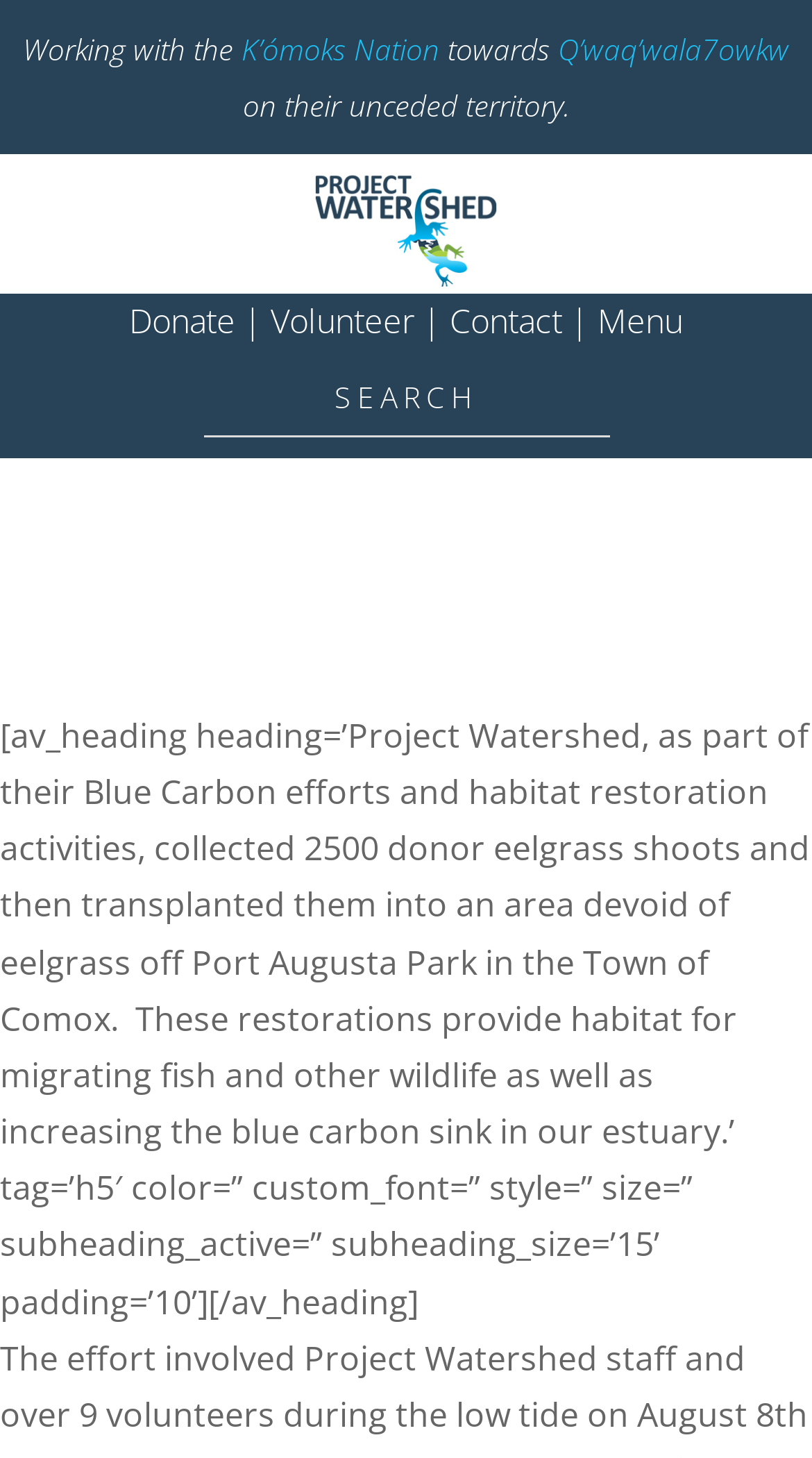Articulate a complete and detailed caption of the webpage elements.

The webpage is about Project Watershed's eelgrass restoration efforts. At the top, there is a heading that mentions the project's Blue Carbon efforts and habitat restoration activities, specifically collecting and transplanting 2500 donor eelgrass shoots near Port Augusta Park in Comox. 

Below the heading, there is a section that acknowledges the project's collaboration with the K'ómoks Nation and Q'waq'wala7owkw on their unceded territory. 

To the left of this section, there is an image, and above it, there are three links: "Donate", "Volunteer", and "Contact", separated by vertical lines. 

On the right side of the image, there is a search bar with a "SEARCH" textbox. 

At the top right corner, there is a "Menu" link. 

There are no other images on the page besides the one mentioned.